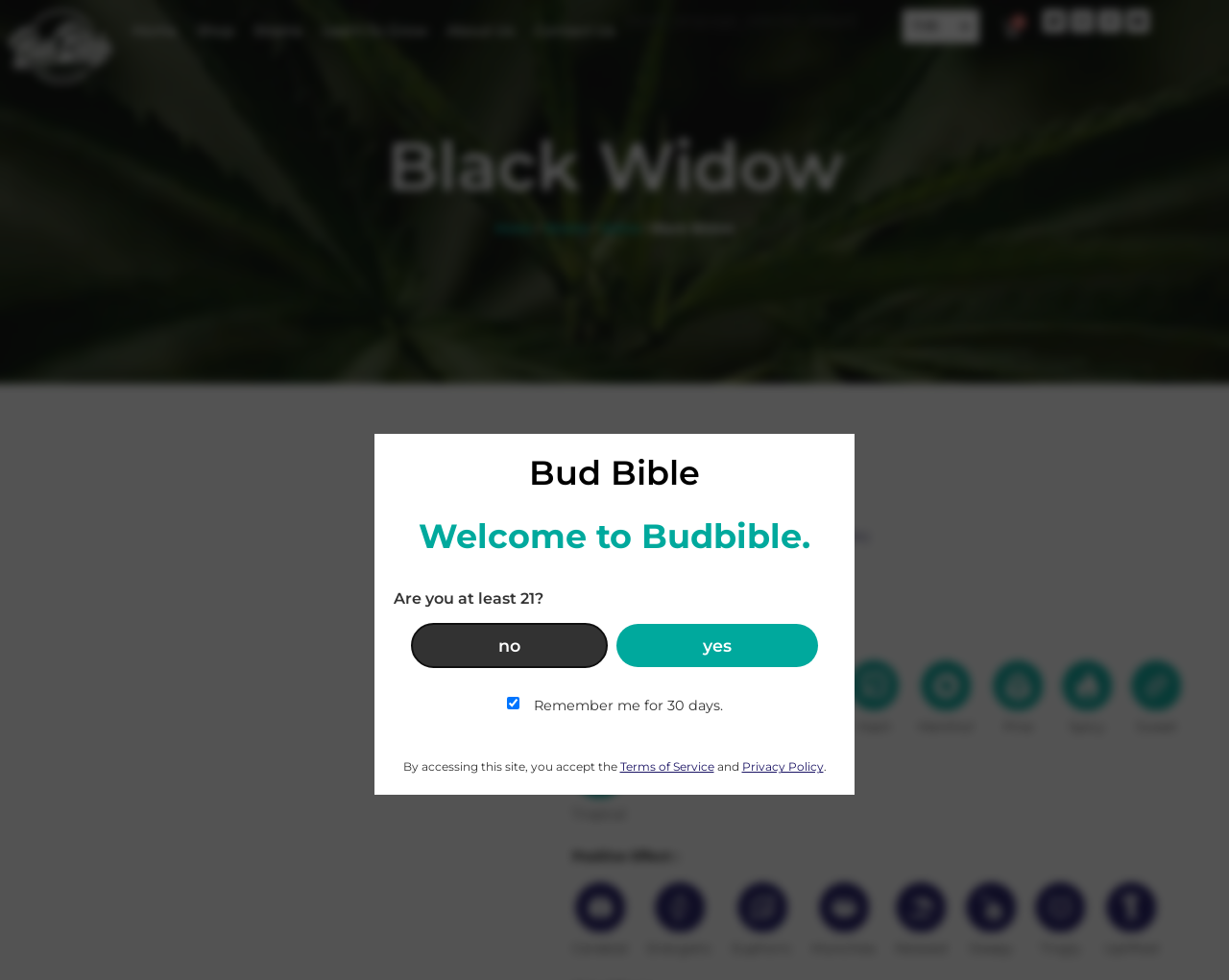Given the element description Privacy Policy, predict the bounding box coordinates for the UI element in the webpage screenshot. The format should be (top-left x, top-left y, bottom-right x, bottom-right y), and the values should be between 0 and 1.

[0.604, 0.775, 0.67, 0.79]